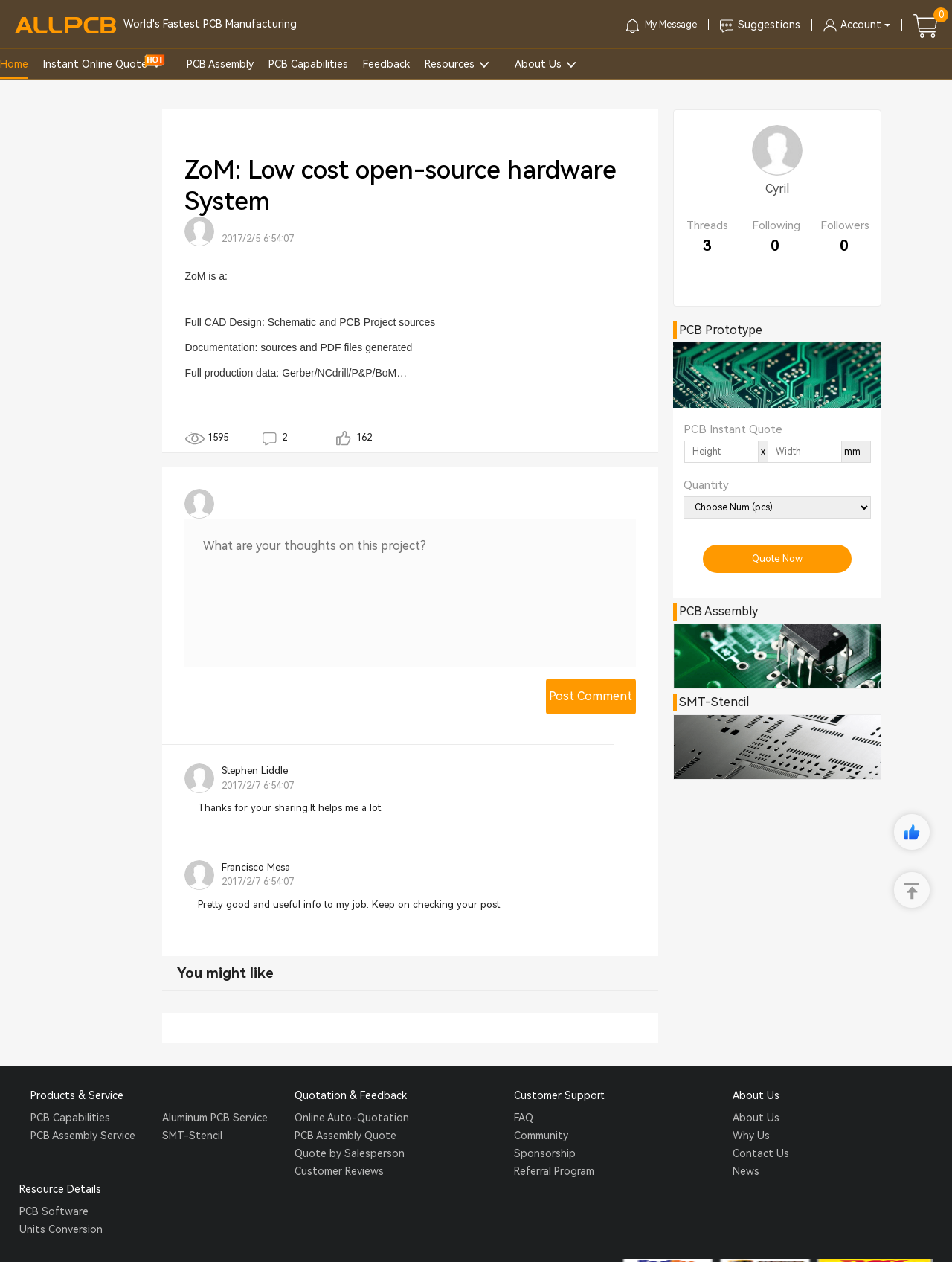What is the unit of measurement for the width and height of the PCB?
Refer to the image and answer the question using a single word or phrase.

mm